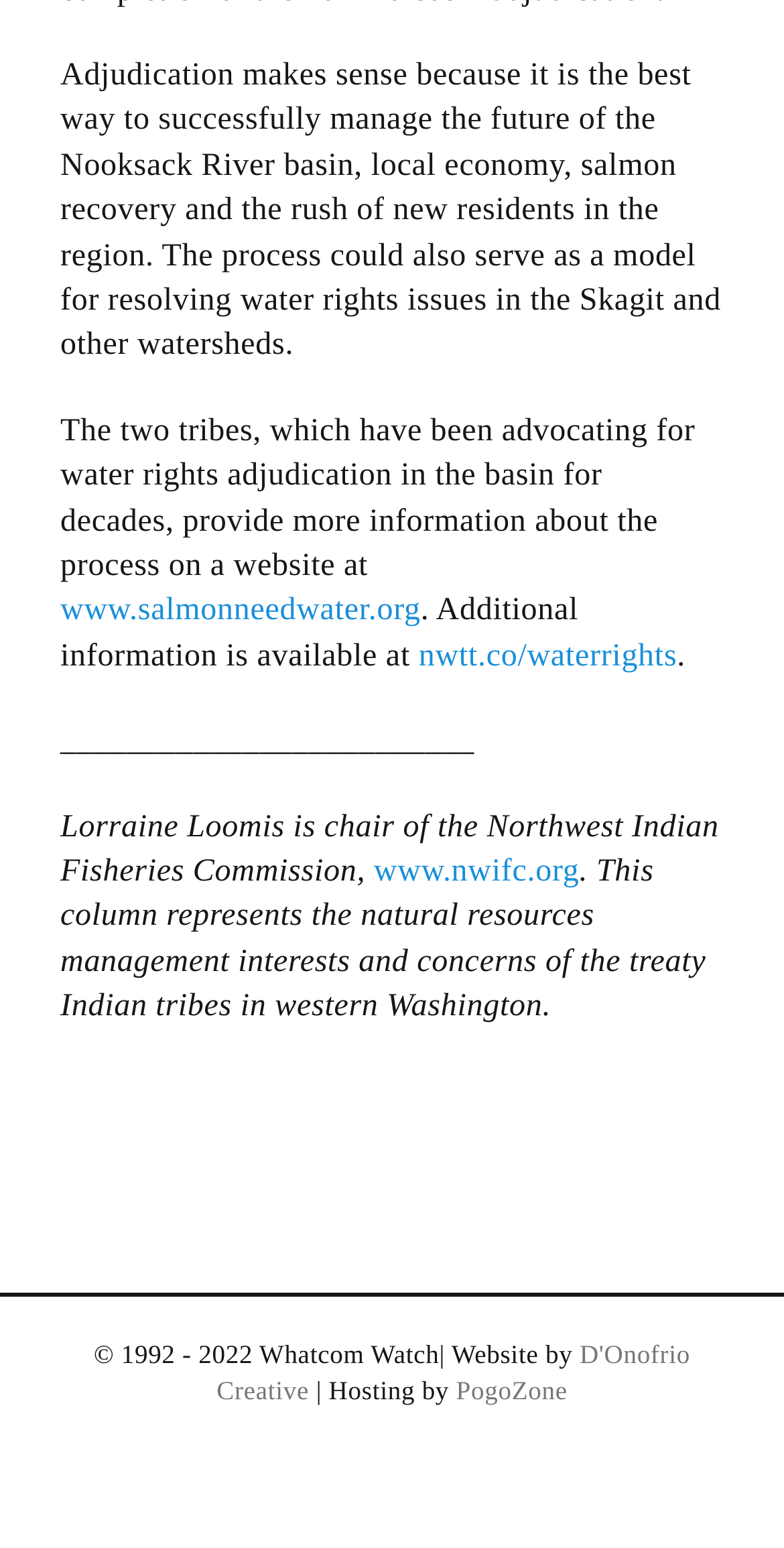Please identify the coordinates of the bounding box that should be clicked to fulfill this instruction: "go to the website about salmon and water rights".

[0.077, 0.384, 0.537, 0.406]